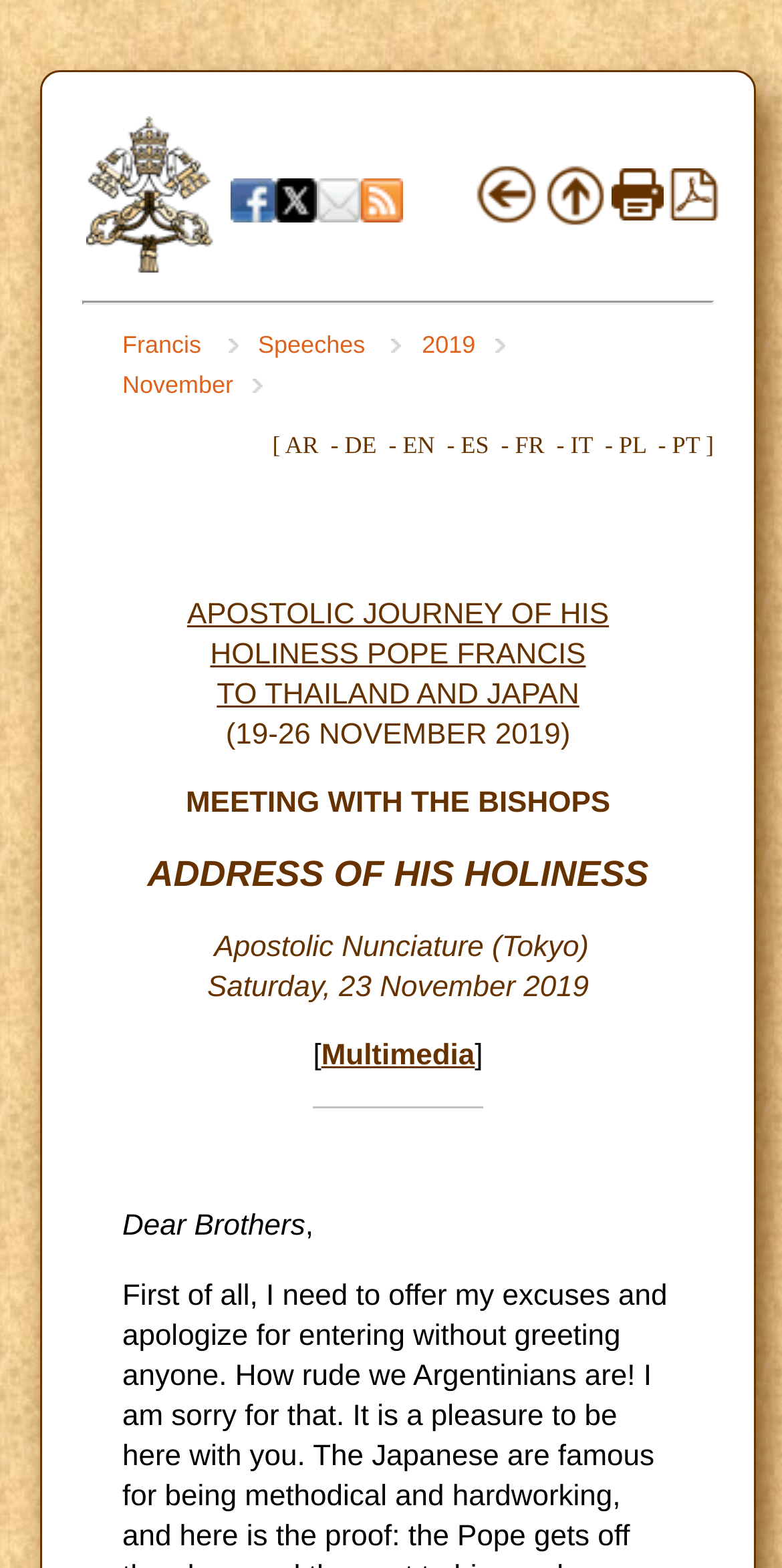Give a full account of the webpage's elements and their arrangement.

This webpage is about the Apostolic Journey of Pope Francis to Japan, specifically his meeting with the bishops at the Apostolic Nunciature in Tokyo on November 23, 2019. 

At the top of the page, there is a navigation menu with several links, including "Index", "Facebook", "Twitter", "Mail", "Feed RSS", "Back", "Top", "Print", and "pdf". These links are arranged horizontally across the top of the page.

Below the navigation menu, there is a horizontal separator line. Underneath this line, there are several links to related pages, including "Francis", "Speeches", "2019", "November", and other language options such as "AR", "DE", "EN", "ES", "FR", "IT", "PL", and "PT".

The main content of the page is divided into several sections. The first section has a title "APOSTOLIC JOURNEY OF HIS HOLINESS POPE FRANCIS TO THAILAND AND JAPAN" and a subtitle "(19-26 NOVEMBER 2019)". Below this, there is a section with the title "MEETING WITH THE BISHOPS" and a description "ADDRESS OF HIS HOLINESS" at the Apostolic Nunciature in Tokyo on Saturday, 23 November 2019.

Underneath this section, there is a link to "Multimedia" and a horizontal separator line. The main content of the page then begins, with a speech by Pope Francis addressed to "Dear Brothers".